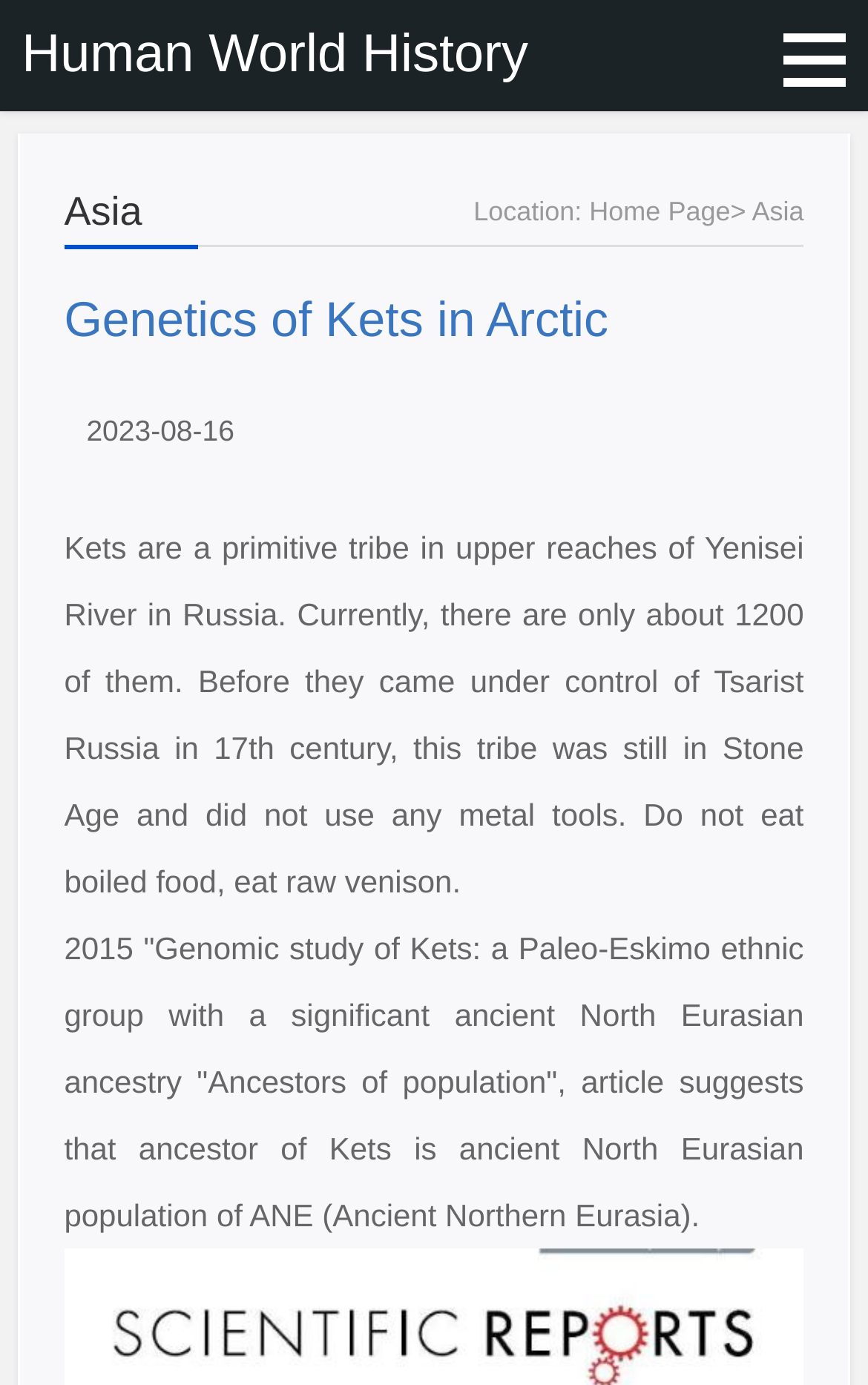Give a detailed explanation of the elements present on the webpage.

The webpage is about the Genetics of Kets in Arctic. At the top left, there is a link to "Human World History" with a corresponding heading. Below this, there is a heading that indicates the location of the page, "Asia Location: Home Page> Asia", with two links, "Home Page>" and "Asia", positioned to the right of the heading. 

Further down, there is a main heading, "Genetics of Kets in Arctic", which is centered at the top of the page. Below this heading, there is a date, "2023-08-16", positioned slightly to the right. 

The main content of the page is a paragraph of text that describes the Kets, a primitive tribe living in the upper reaches of the Yenisei River in Russia. The text explains that there are only about 1200 Kets, and that before they came under Tsarist Russia's control in the 17th century, they were still in the Stone Age and did not use metal tools. The text also mentions their diet, which consists of raw venison. 

Below this paragraph, there is another block of text that discusses a genomic study of the Kets, citing an article from 2015 that suggests the ancestors of the Kets are an ancient North Eurasian population.